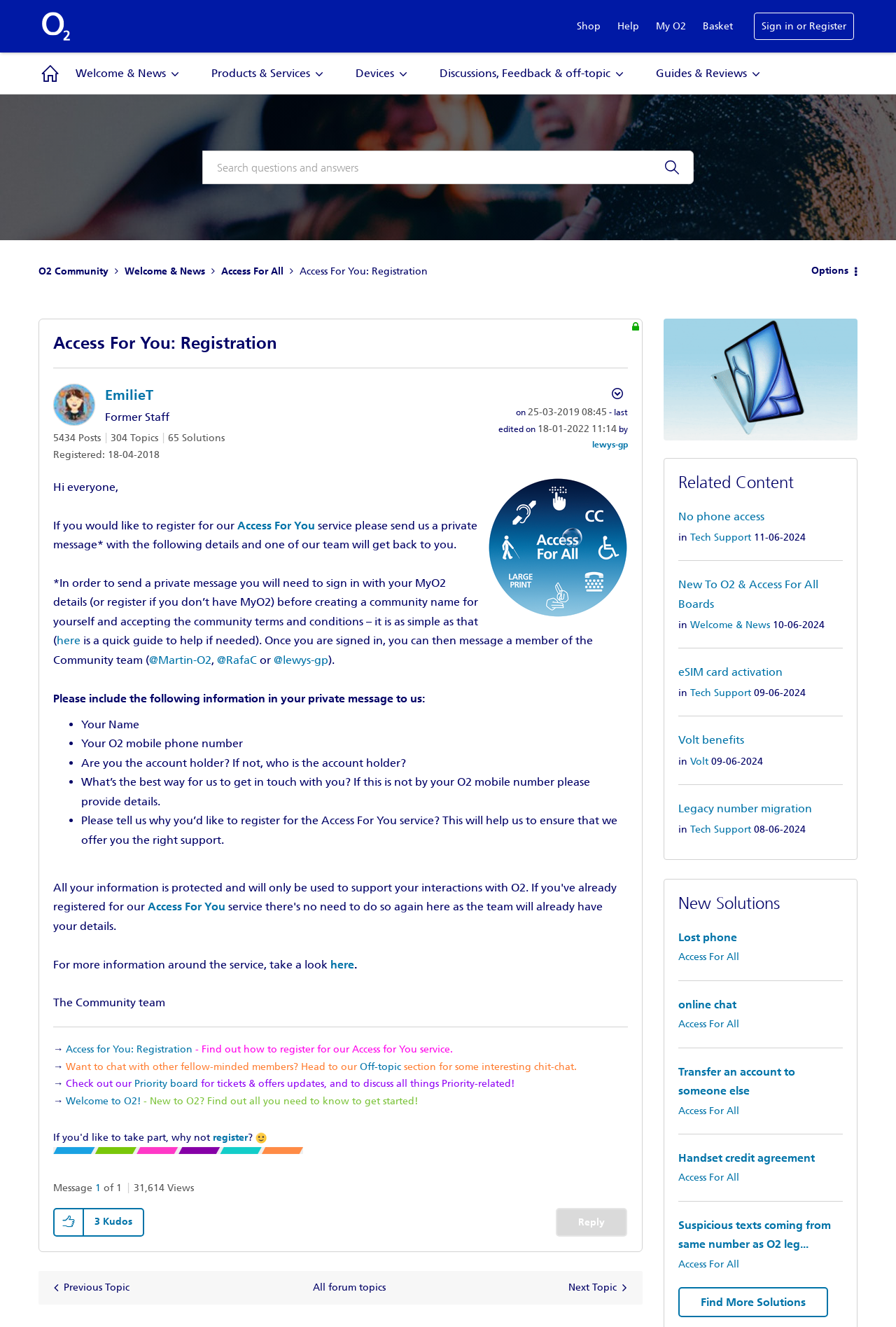Could you locate the bounding box coordinates for the section that should be clicked to accomplish this task: "Click on the 'Access For You' link".

[0.265, 0.391, 0.352, 0.401]